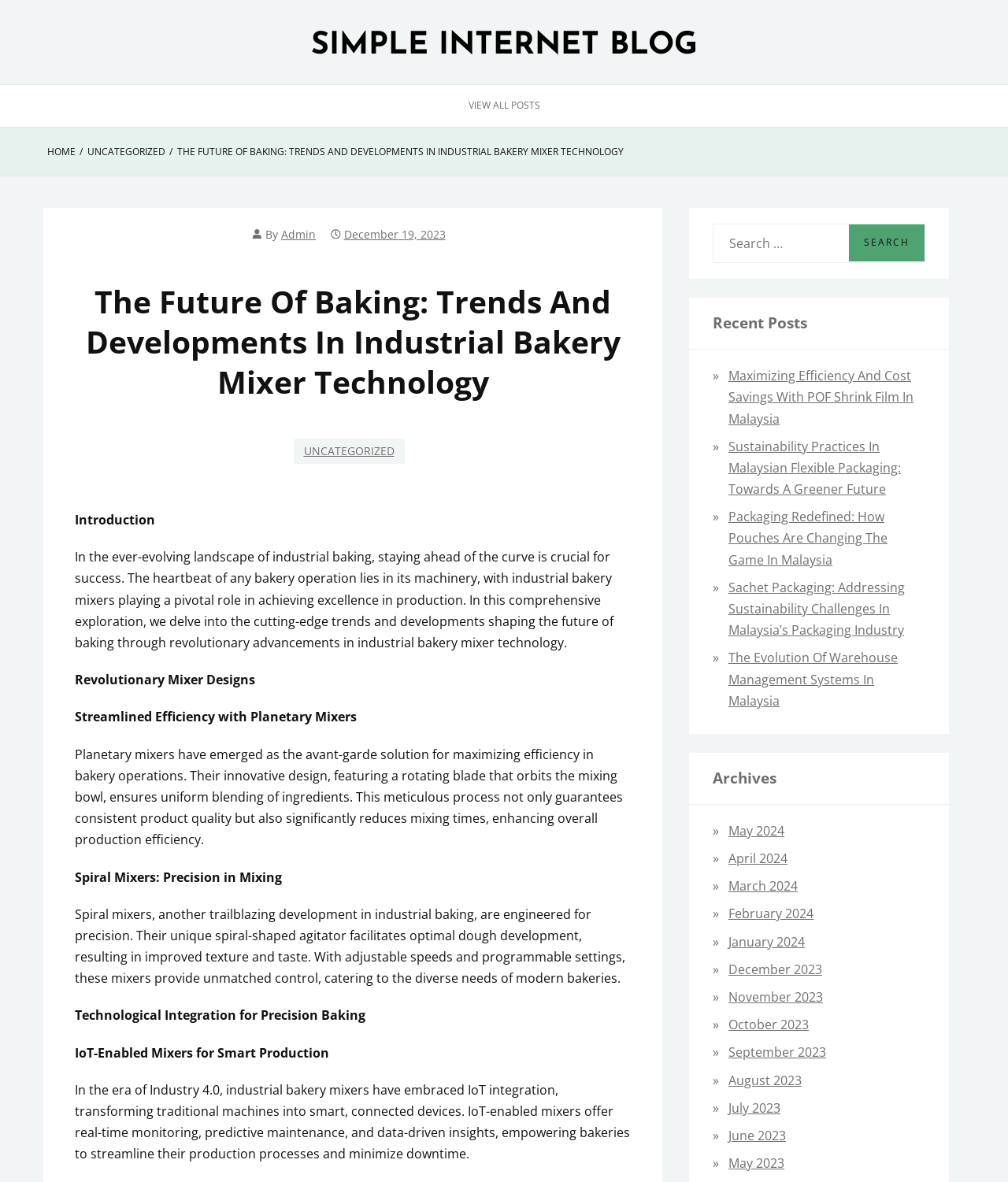Offer a meticulous description of the webpage's structure and content.

This webpage is about the future of baking, specifically focusing on trends and developments in industrial bakery mixer technology. At the top, there is a header section with a link to the blog's homepage and a navigation menu with links to view all posts and breadcrumbs. Below the header, there is a section with a heading that reads "The Future Of Baking: Trends And Developments In Industrial Bakery Mixer Technology" and a subheading that says "Introduction". 

The introduction text explains the importance of staying ahead of the curve in industrial baking and how machinery, particularly industrial bakery mixers, play a crucial role in achieving excellence in production. 

Following the introduction, there are several sections discussing different aspects of industrial bakery mixer technology, including revolutionary mixer designs, streamlined efficiency with planetary mixers, spiral mixers, and technological integration for precision baking. Each section has a heading and a paragraph of text that provides more information on the topic.

To the right of the main content, there is a search bar with a button to search for specific topics. Below the search bar, there is a section with a heading that reads "Recent Posts" and lists several links to recent articles on the blog. Further down, there is another section with a heading that reads "Archives" and lists links to articles from different months, starting from May 2024 and going back to May 2023.

Overall, the webpage is well-organized and easy to navigate, with clear headings and concise text that provides valuable information on the topic of industrial bakery mixer technology.